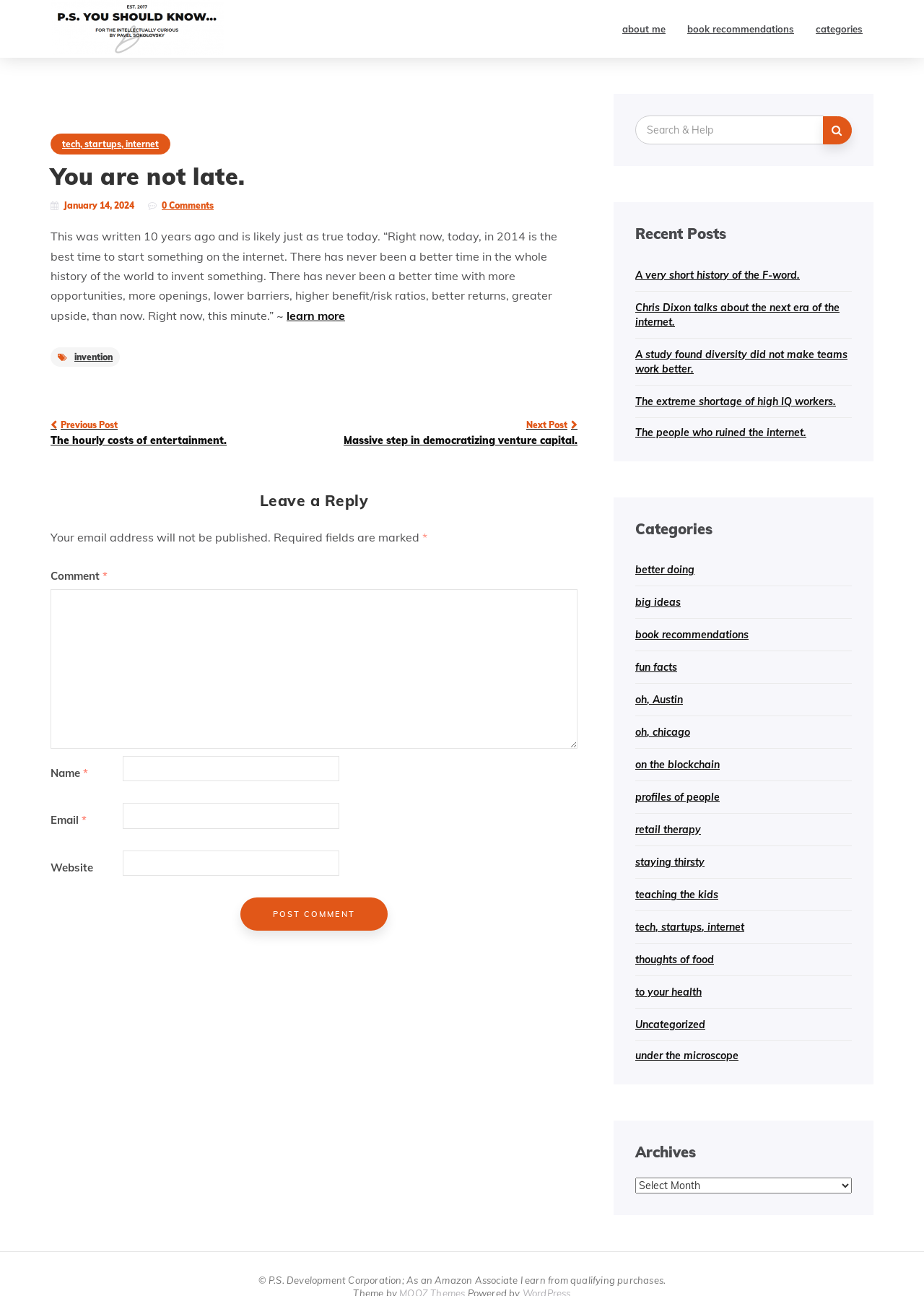Locate the bounding box coordinates of the element you need to click to accomplish the task described by this instruction: "Leave a comment".

[0.055, 0.455, 0.625, 0.578]